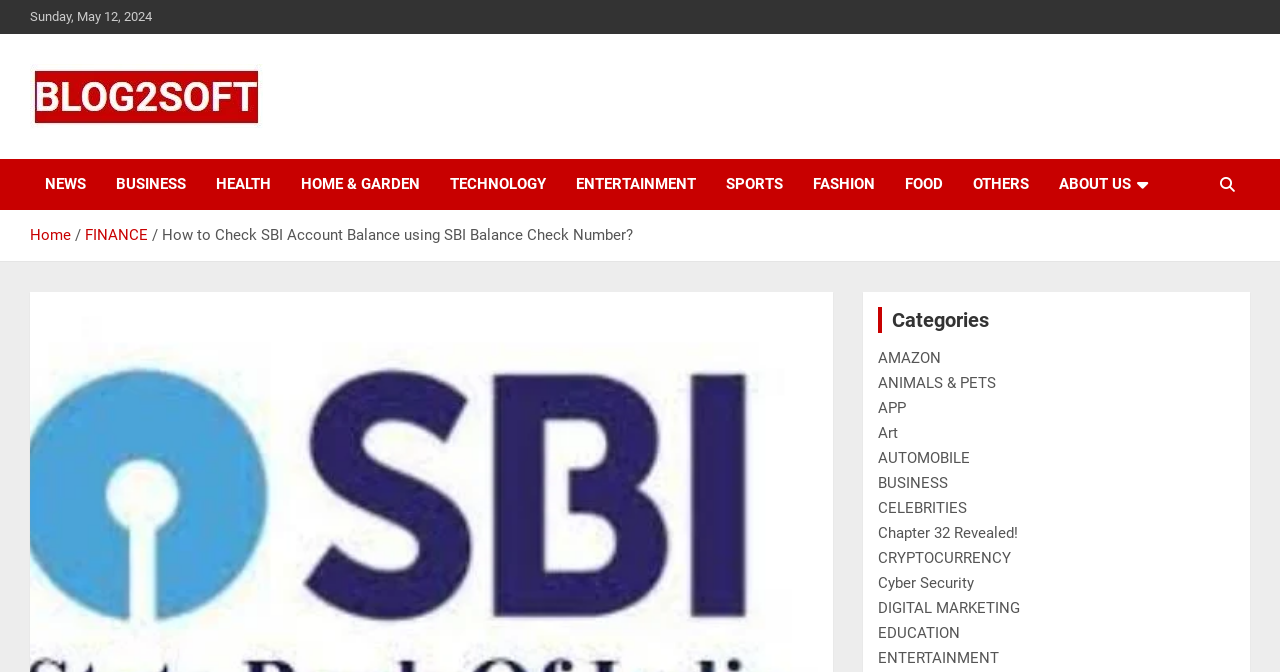Predict the bounding box of the UI element that fits this description: "CELEBRITIES".

[0.686, 0.743, 0.756, 0.77]